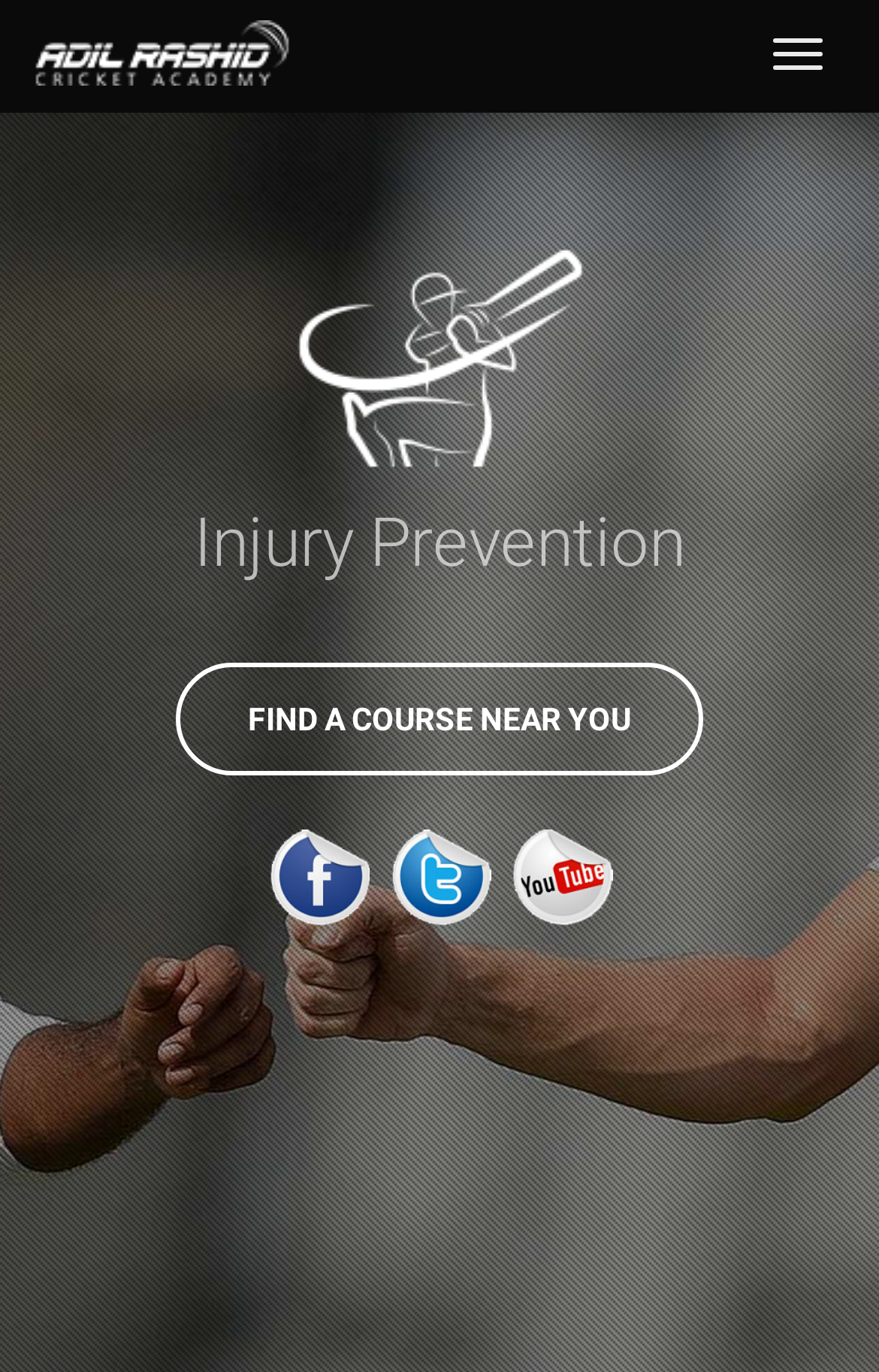Given the element description nav, specify the bounding box coordinates of the corresponding UI element in the format (top-left x, top-left y, bottom-right x, bottom-right y). All values must be between 0 and 1.

[0.854, 0.013, 0.962, 0.066]